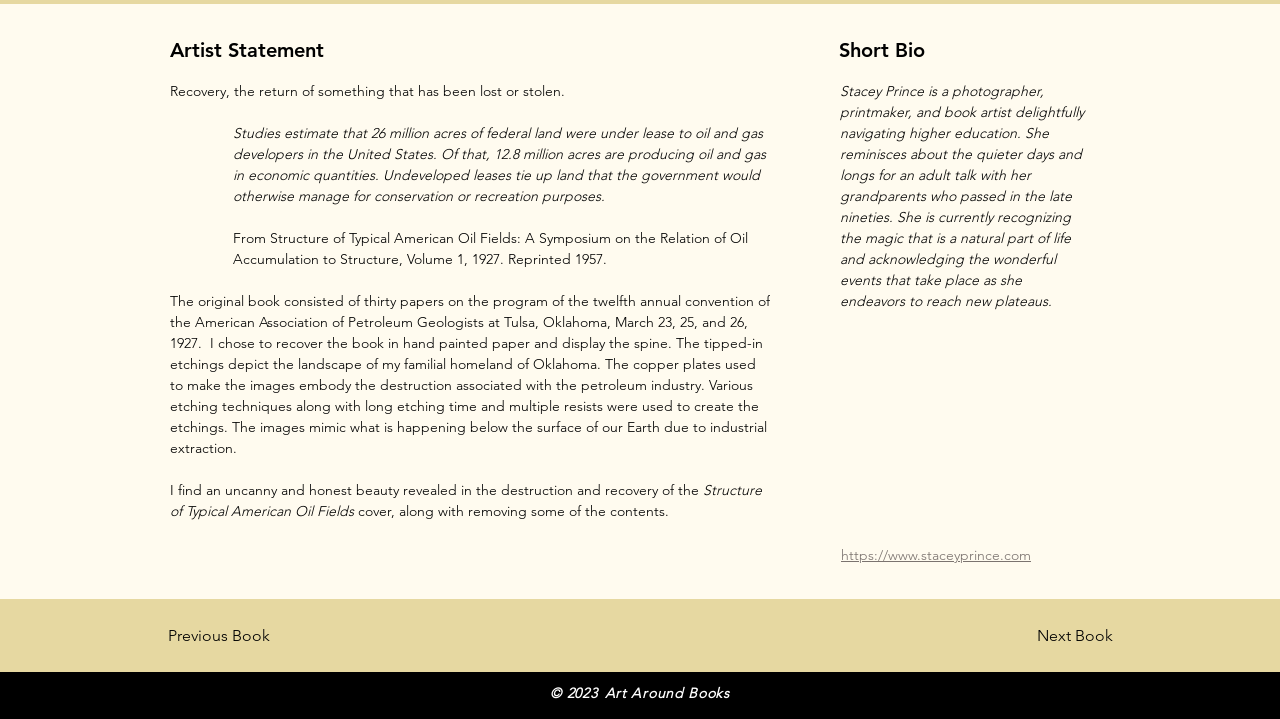What is the theme of the book described?
Provide a concise answer using a single word or phrase based on the image.

oil and gas industry